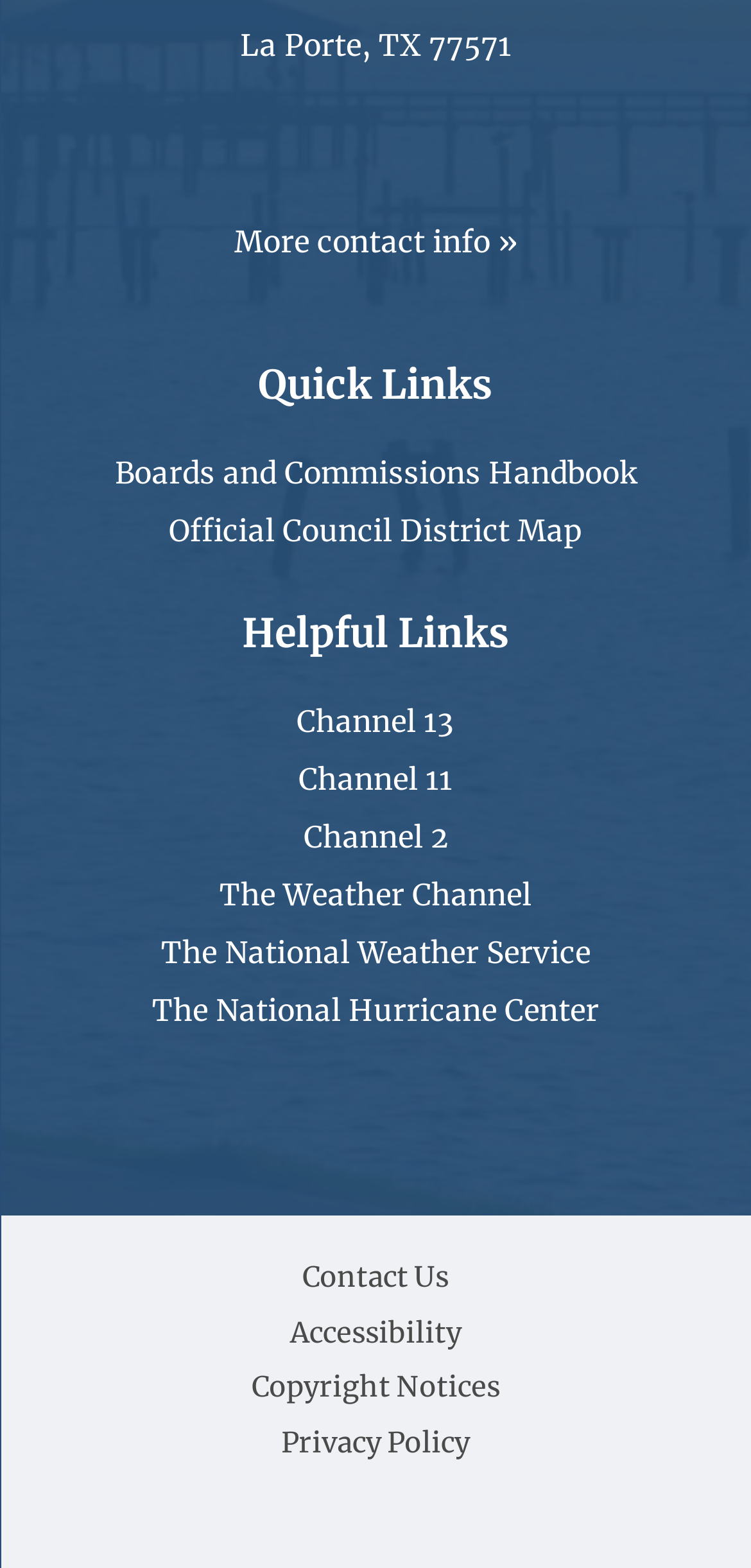How many regions are there on the webpage?
Refer to the image and respond with a one-word or short-phrase answer.

3